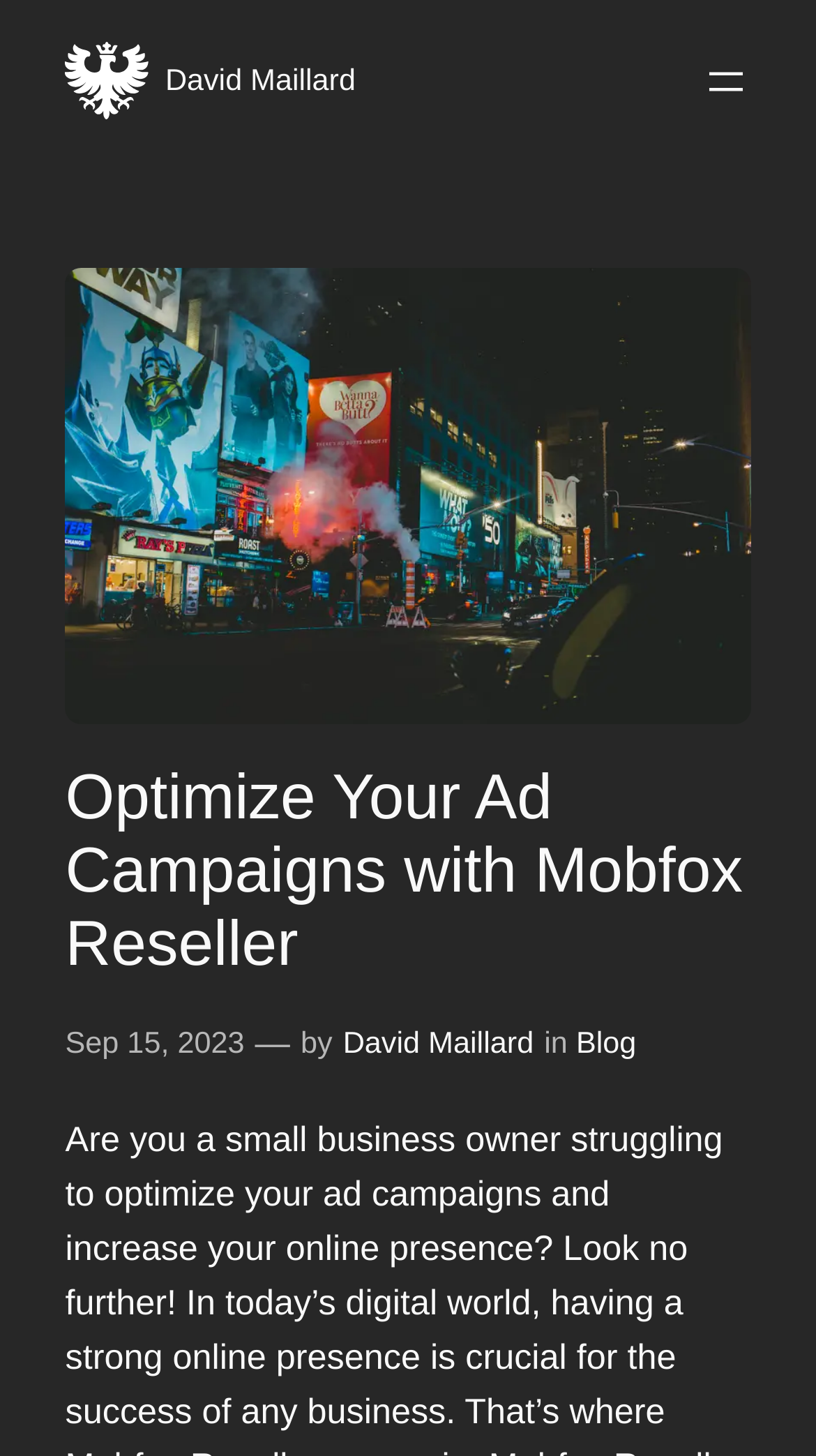What is the category of the blog post?
Using the visual information, answer the question in a single word or phrase.

Blog